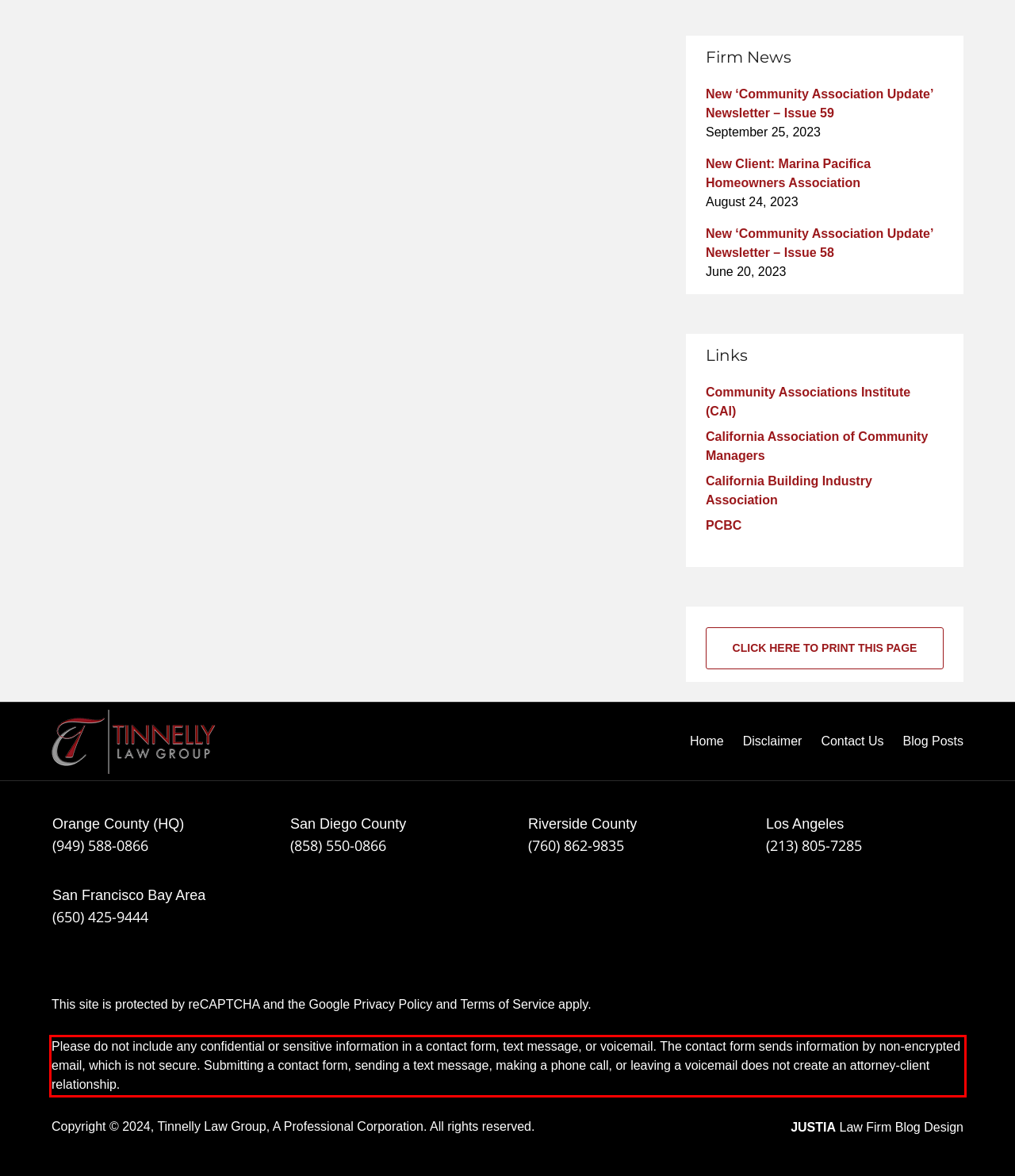Extract and provide the text found inside the red rectangle in the screenshot of the webpage.

Please do not include any confidential or sensitive information in a contact form, text message, or voicemail. The contact form sends information by non-encrypted email, which is not secure. Submitting a contact form, sending a text message, making a phone call, or leaving a voicemail does not create an attorney-client relationship.